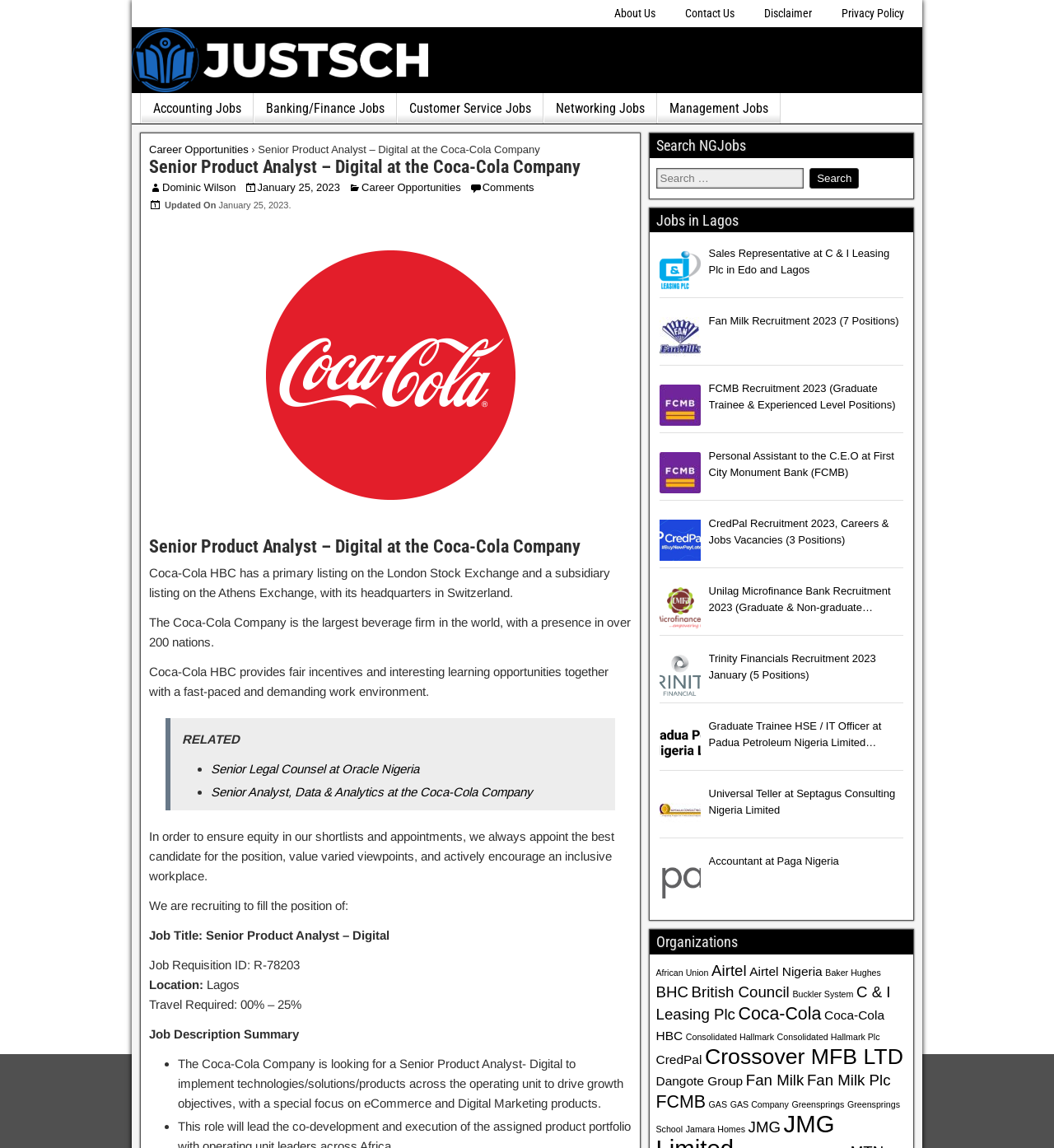Generate a comprehensive description of the webpage.

This webpage appears to be a job listing page, specifically for a Senior Product Analyst – Digital position at the Coca-Cola Company. The page is divided into several sections. At the top, there is a navigation menu with links to "About Us", "Contact Us", "Disclaimer", and "Privacy Policy". Below this, there is a main menu with links to various job categories, such as "Accounting Jobs", "Banking/Finance Jobs", and "Management Jobs".

The main content of the page is dedicated to the job listing, which includes a heading, a brief description of the company, and a detailed job description. The job description is divided into sections, including "Job Title", "Job Requisition ID", "Location", "Travel Required", and "Job Description Summary". The job summary is a bulleted list of responsibilities and requirements for the position.

To the right of the job listing, there is a search bar with a heading "Search NGJobs" and a button to submit the search query. Below this, there are links to various job listings in Lagos, each with a brief description and an image.

At the bottom of the page, there is a section with related job listings, including links to positions such as "Senior Legal Counsel at Oracle Nigeria" and "Senior Analyst, Data & Analytics at the Coca-Cola Company".